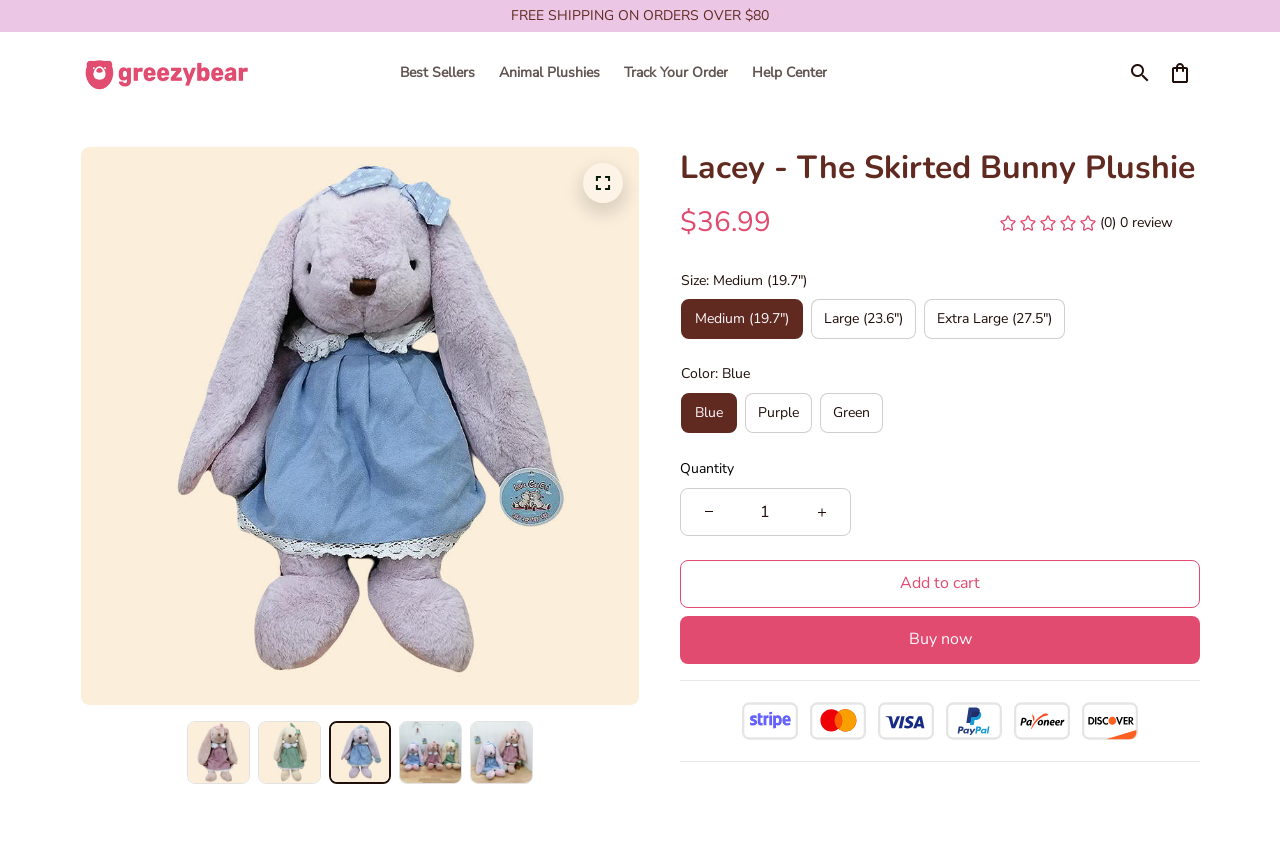What is the color of the Lacey Skirted Bunny Plushie?
Please respond to the question with a detailed and well-explained answer.

The color of the Lacey Skirted Bunny Plushie can be found in the product description section, where it is stated as 'Color: Blue'.